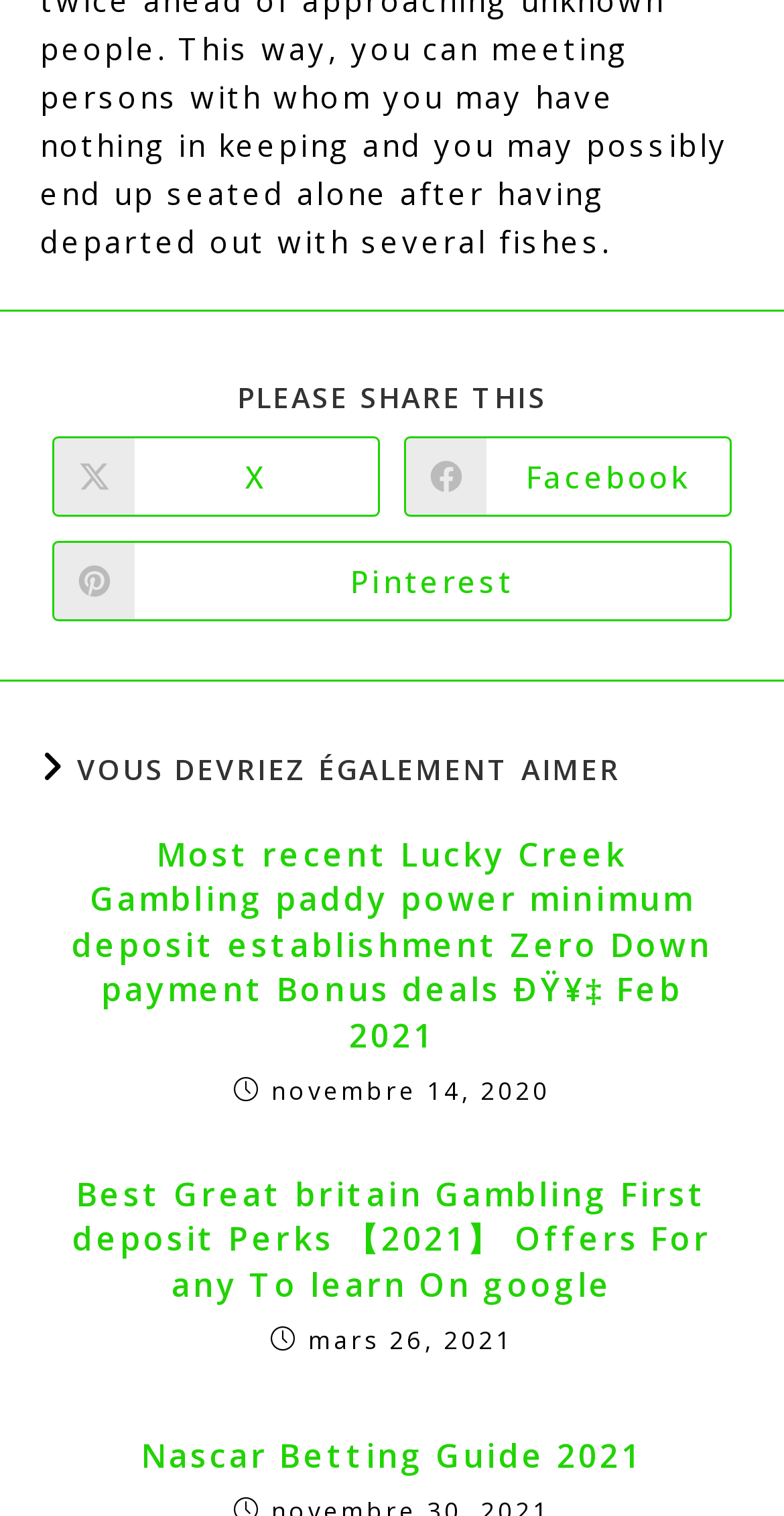What is the date of the second article?
Please answer the question with a detailed response using the information from the screenshot.

I found the date of the second article by looking at the time element, which is a child of the second article element. The time element has a static text element with the text 'mars 26, 2021', which indicates the date of the second article.